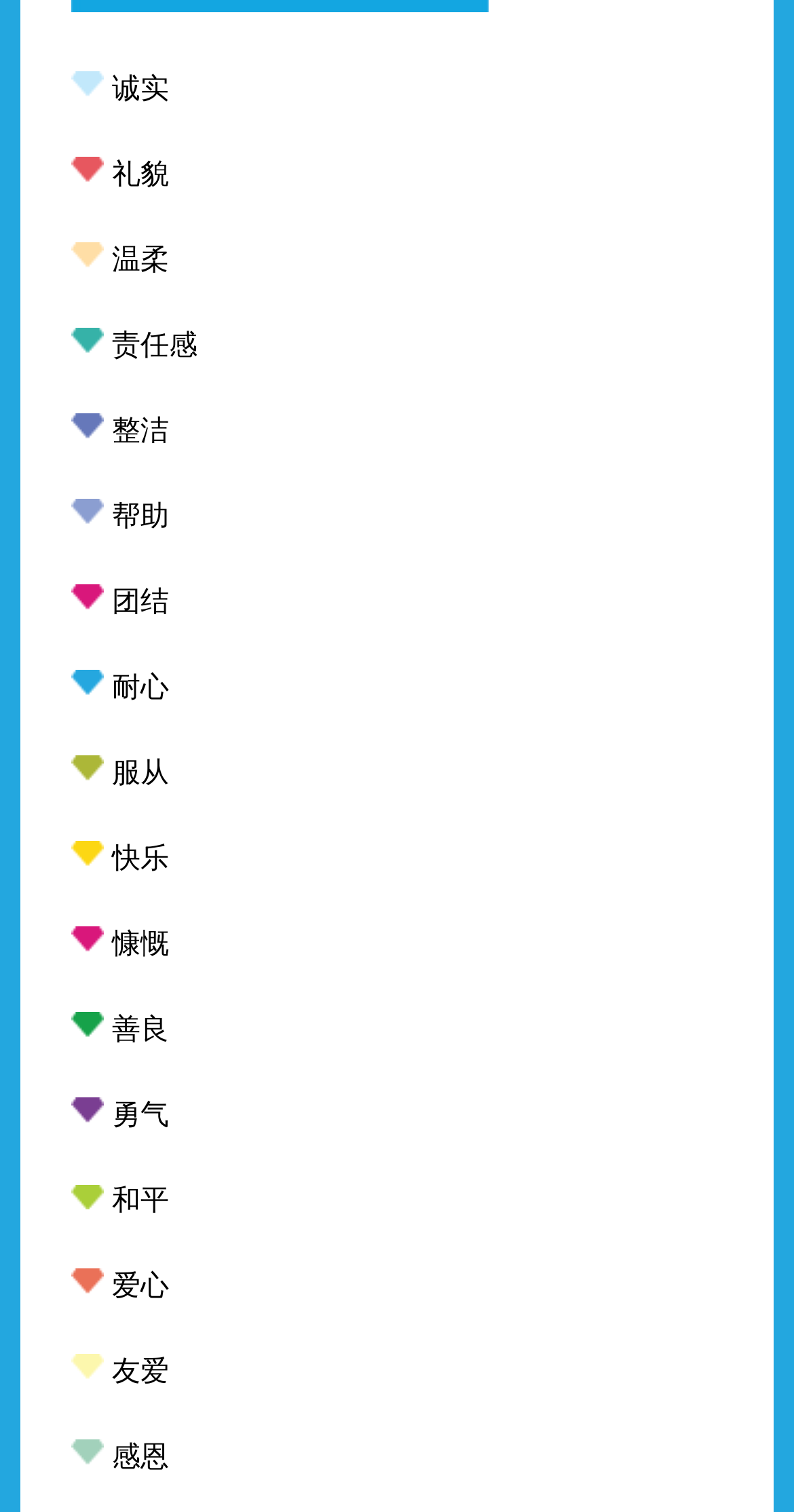What is the second virtue from the bottom?
Give a single word or phrase answer based on the content of the image.

友爱